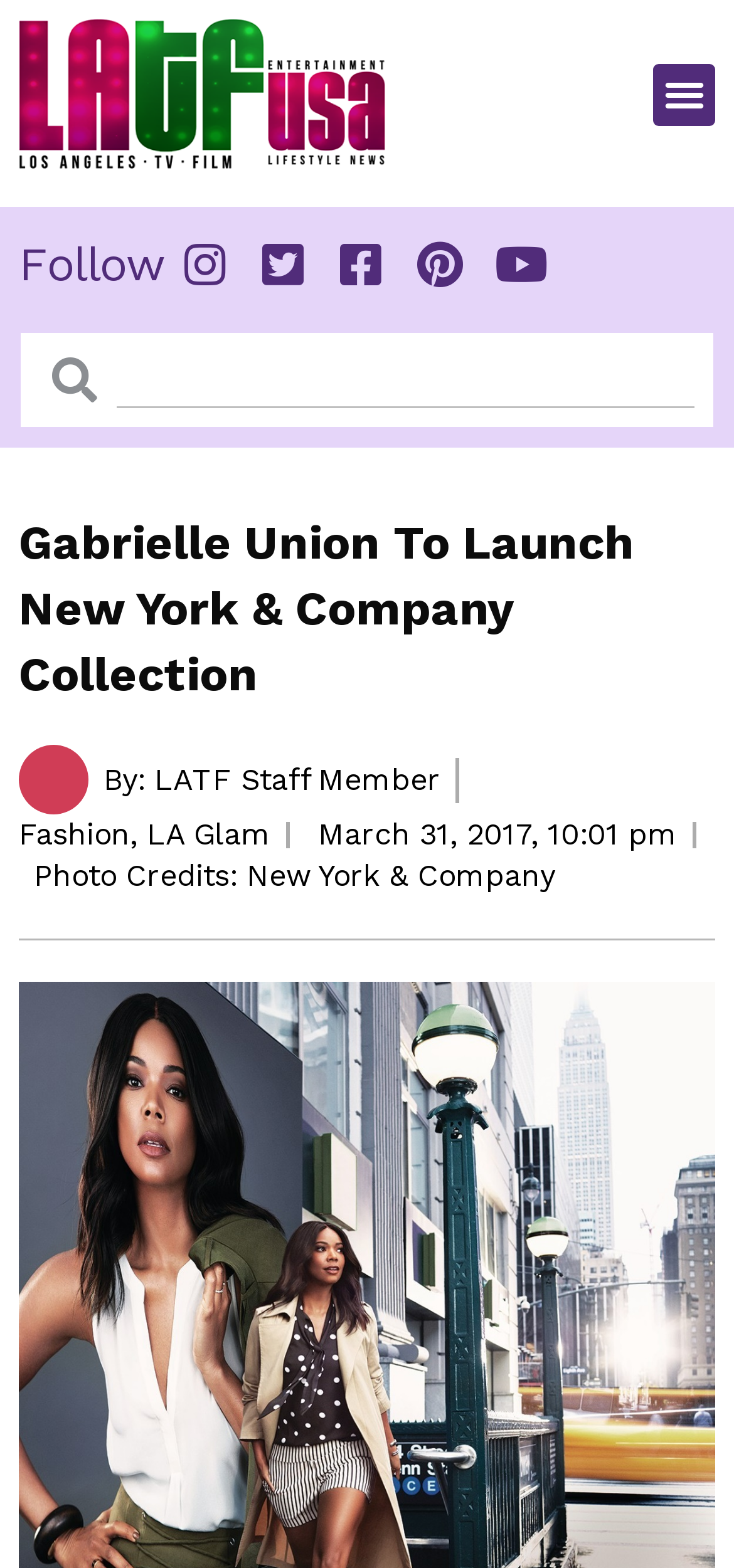Calculate the bounding box coordinates of the UI element given the description: "parent_node: Search name="s"".

[0.158, 0.213, 0.946, 0.261]